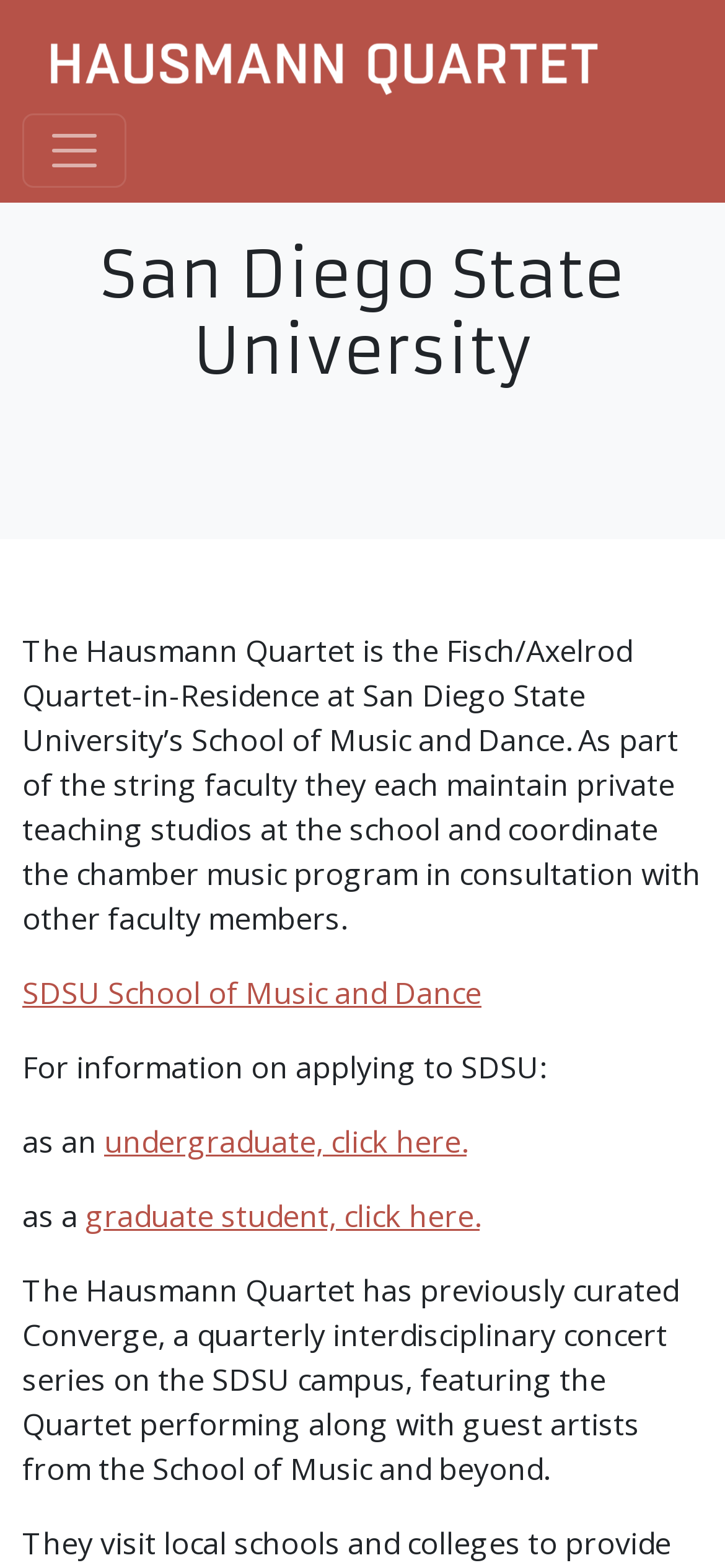Summarize the webpage comprehensively, mentioning all visible components.

The webpage is about the Hausmann Quartet at San Diego State University. At the top of the page, there is a main navigation section that spans the entire width of the page. Below the navigation section, there is a heading that reads "San Diego State University" in a prominent position. 

To the left of the heading, there is a link to the Hausmann Quartet's page, accompanied by an image of the quartet. Next to the link, there is a toggle navigation button. 

Below the heading, there is a block of text that describes the Hausmann Quartet's role at San Diego State University's School of Music and Dance, including their teaching studios and chamber music program. This text is followed by a link to the SDSU School of Music and Dance website. 

Further down, there are two sections of text and links that provide information on applying to SDSU as an undergraduate or graduate student. The first section says "For information on applying to SDSU:" and is followed by a link to apply as an undergraduate. The second section says "as a" and is followed by a link to apply as a graduate student. 

At the bottom of the page, there is a paragraph of text that describes the Hausmann Quartet's previous project, Converge, a quarterly interdisciplinary concert series on the SDSU campus.